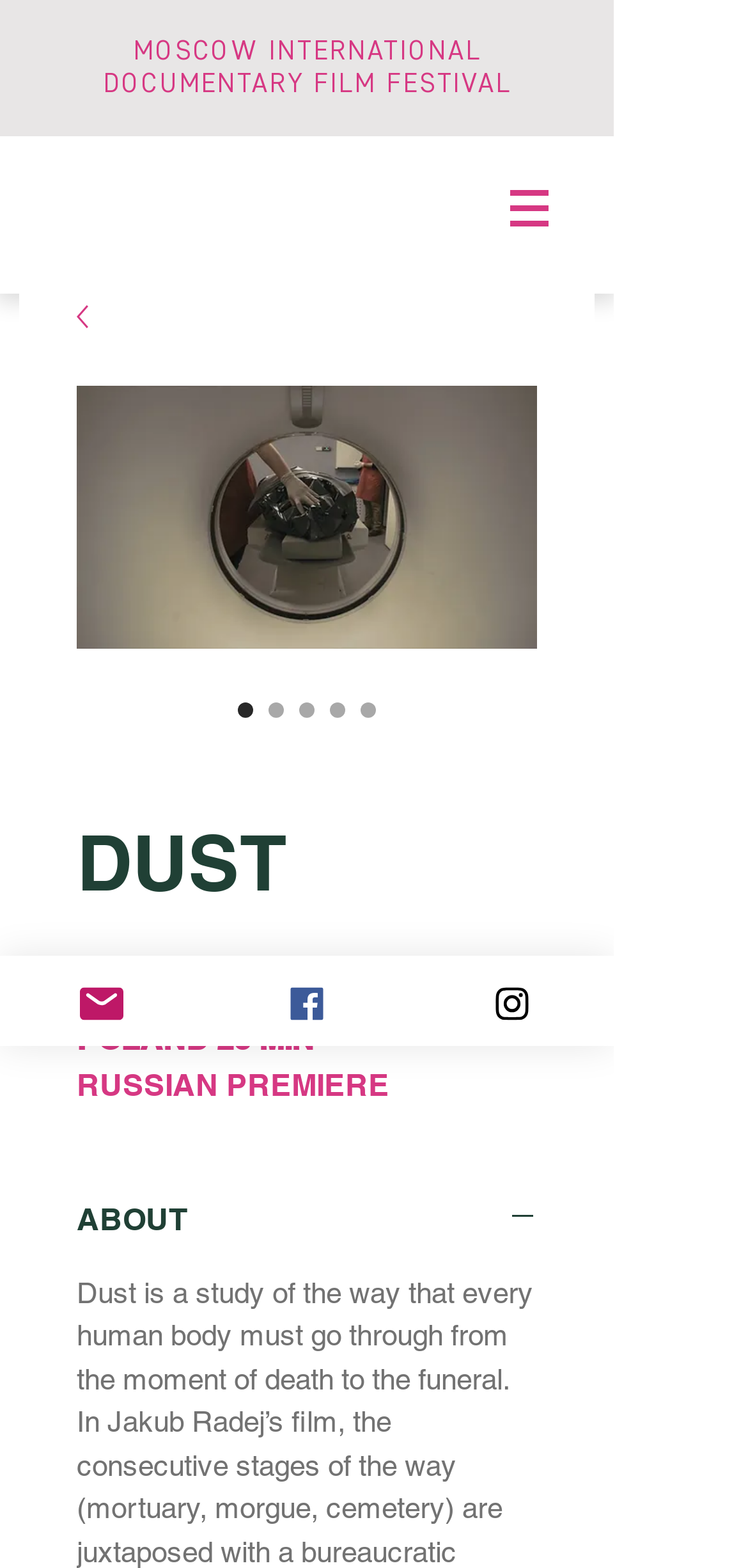How many social media links are there?
Please provide a comprehensive answer based on the contents of the image.

I found the answer by looking at the link elements with the text 'Email', 'Facebook', and 'Instagram' which are children of the Root Element.